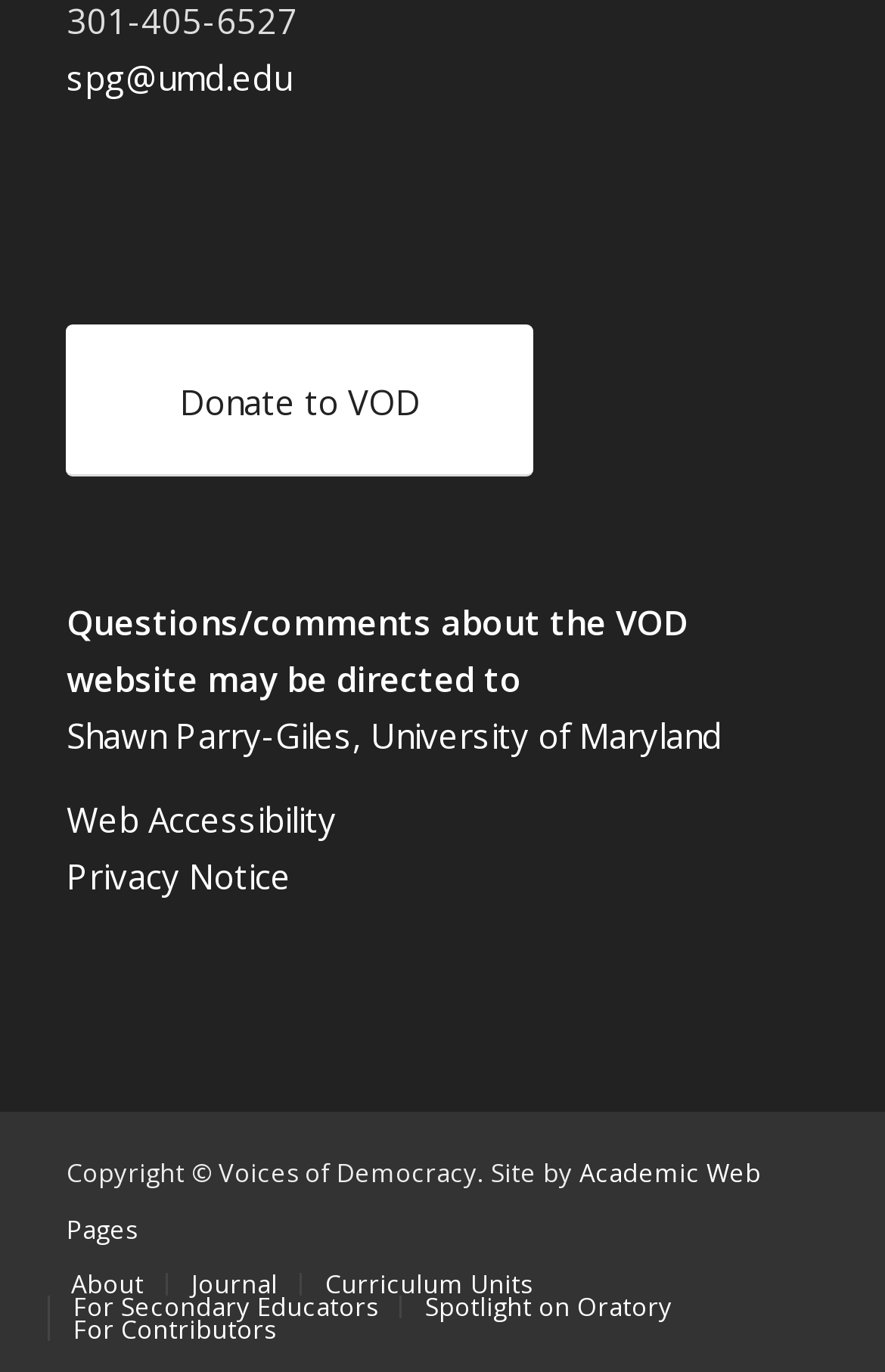Show the bounding box coordinates for the HTML element as described: "About".

[0.08, 0.922, 0.162, 0.947]